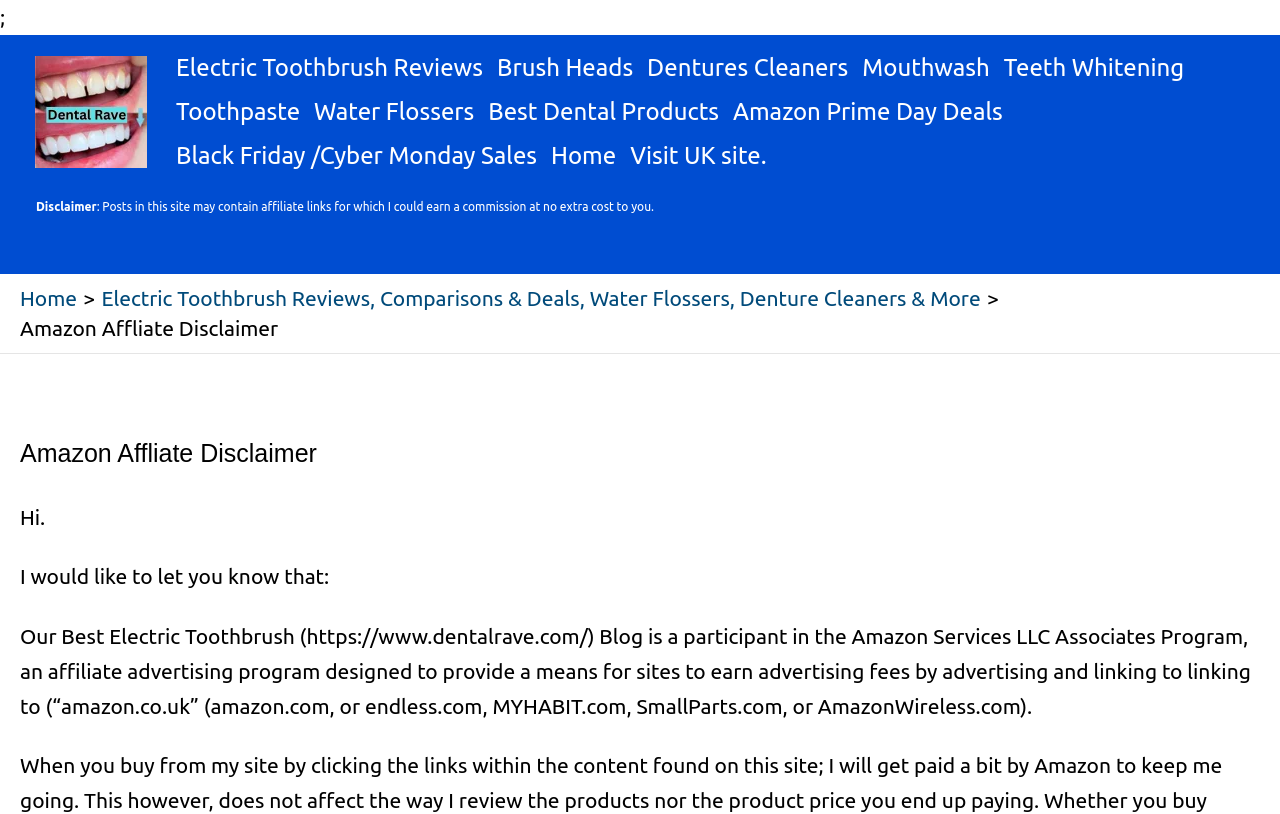Find the bounding box coordinates for the UI element whose description is: "Amazon Prime Day Deals". The coordinates should be four float numbers between 0 and 1, in the format [left, top, right, bottom].

[0.567, 0.11, 0.789, 0.164]